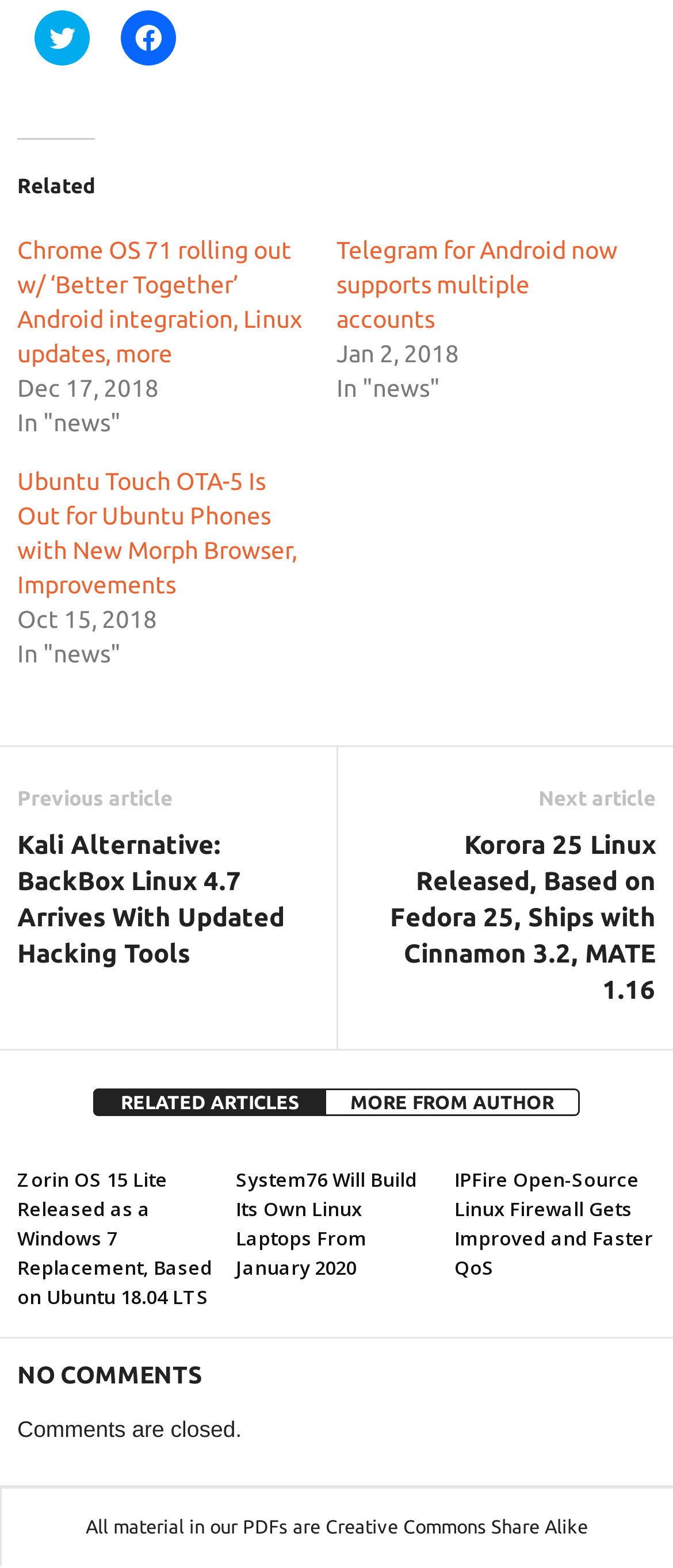Determine the bounding box coordinates of the clickable element necessary to fulfill the instruction: "Go to previous article". Provide the coordinates as four float numbers within the 0 to 1 range, i.e., [left, top, right, bottom].

[0.026, 0.502, 0.256, 0.516]